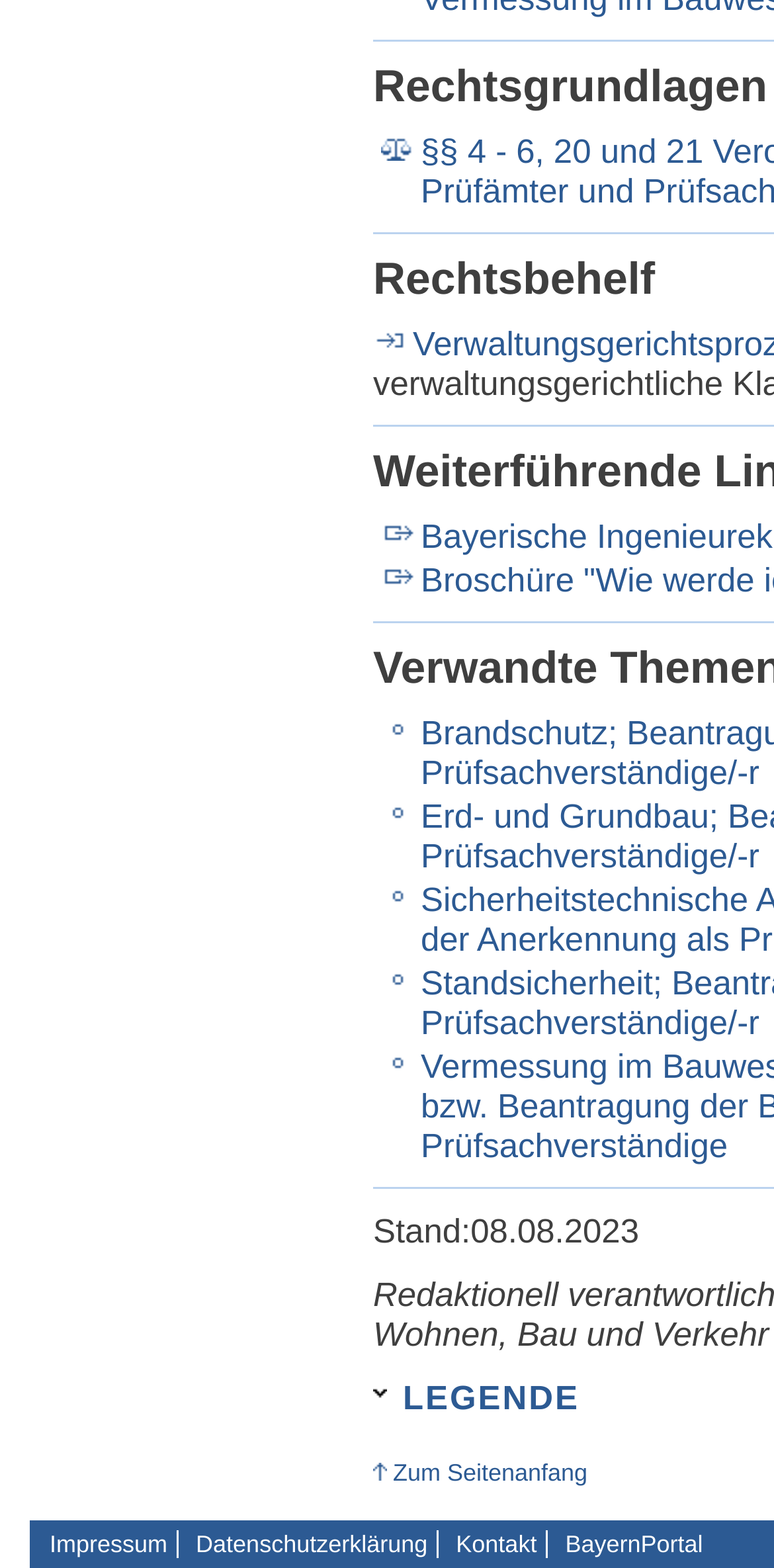What is the current date? Based on the screenshot, please respond with a single word or phrase.

08.08.2023